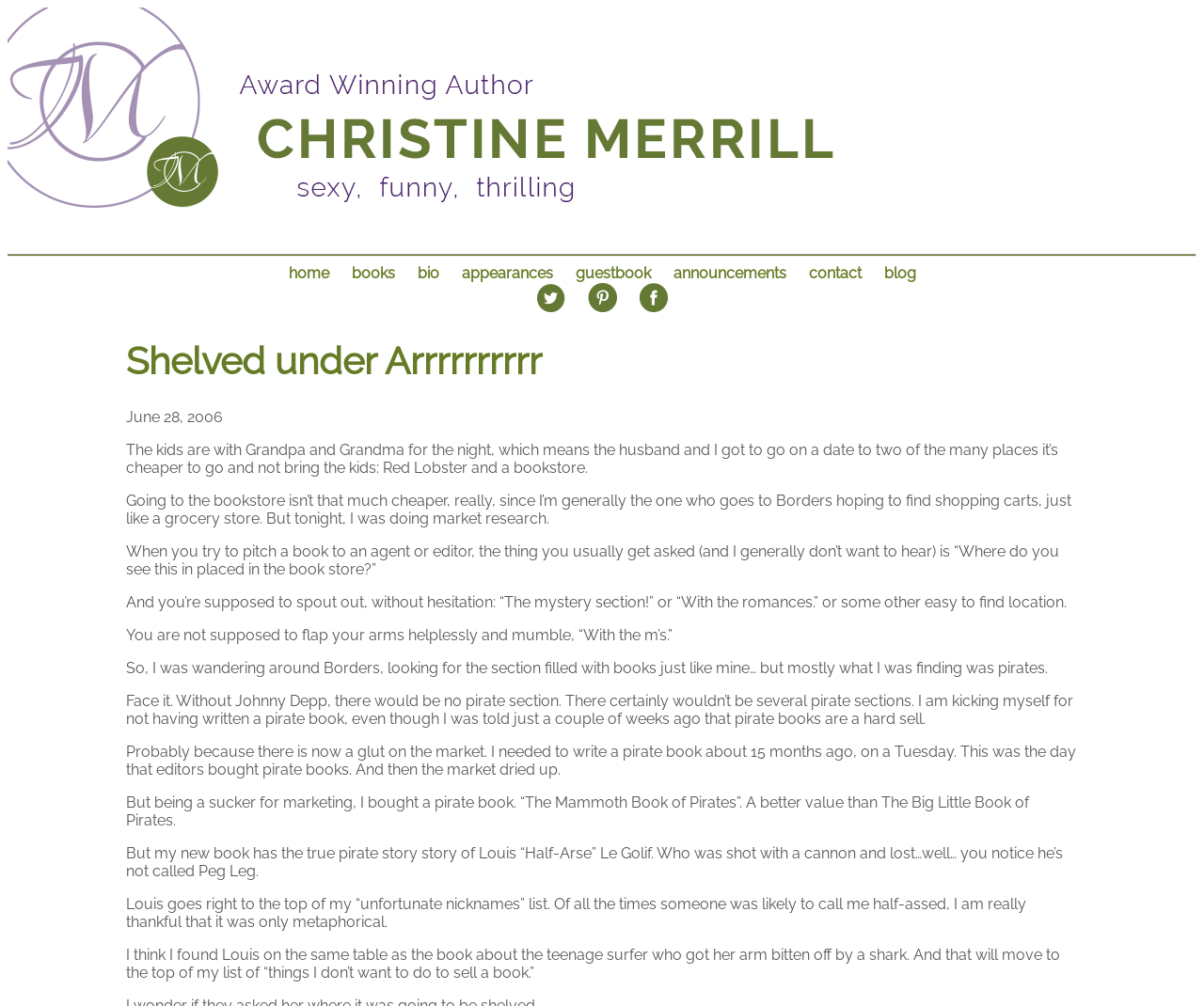Describe all the key features of the webpage in detail.

The webpage is about Christine Merrill, an author. At the top, there is a link with an image, which is likely a logo or a profile picture. Below this, there is a horizontal separator line. 

On the top-left side, there is a navigation menu with 9 links: 'home', 'books', 'bio', 'appearances', 'guestbook', 'announcements', 'contact', and 'blog'. These links are arranged horizontally, with 'home' on the left and 'blog' on the right.

Below the navigation menu, there is a heading "Shelved under Arrrrrrrrrr" which suggests that the content below is related to pirates. 

There are 11 paragraphs of text, which appear to be a blog post or an article. The text is about the author's experience going on a date to Red Lobster and a bookstore, where she did market research and found a section filled with pirate books. She shares her thoughts on writing a pirate book and mentions a book she bought, "The Mammoth Book of Pirates". The text also includes humorous anecdotes and personal opinions.

On the right side of the page, there are three links with images, which are likely book covers or promotional images. These links are arranged vertically, with the top one starting from the middle of the page and the bottom one ending near the bottom of the page.